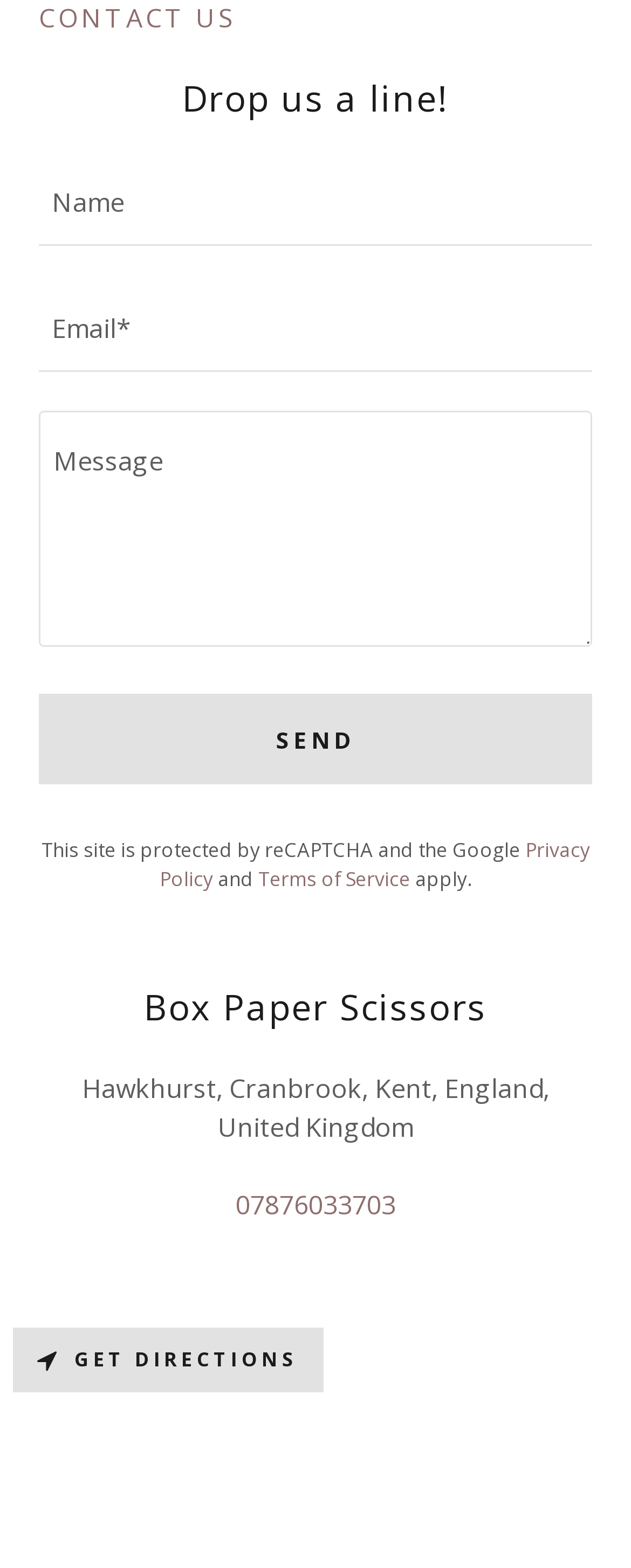Determine the bounding box coordinates of the section I need to click to execute the following instruction: "Click the SEND button". Provide the coordinates as four float numbers between 0 and 1, i.e., [left, top, right, bottom].

[0.062, 0.443, 0.938, 0.5]